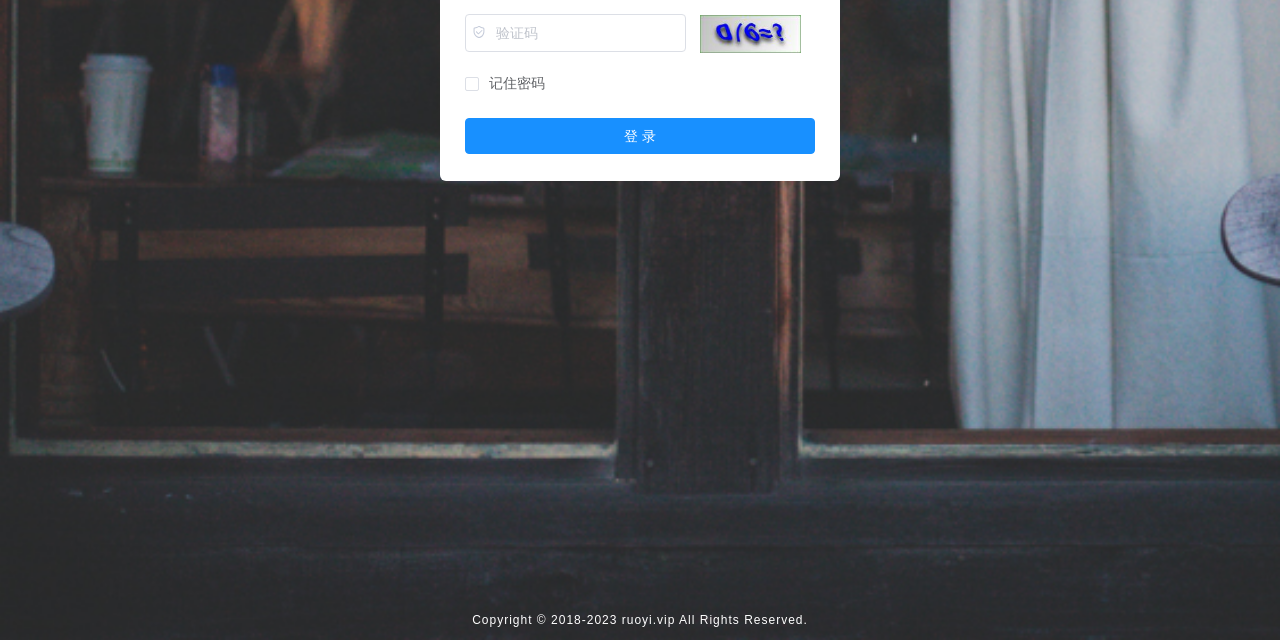Predict the bounding box for the UI component with the following description: "登 录".

[0.363, 0.185, 0.637, 0.241]